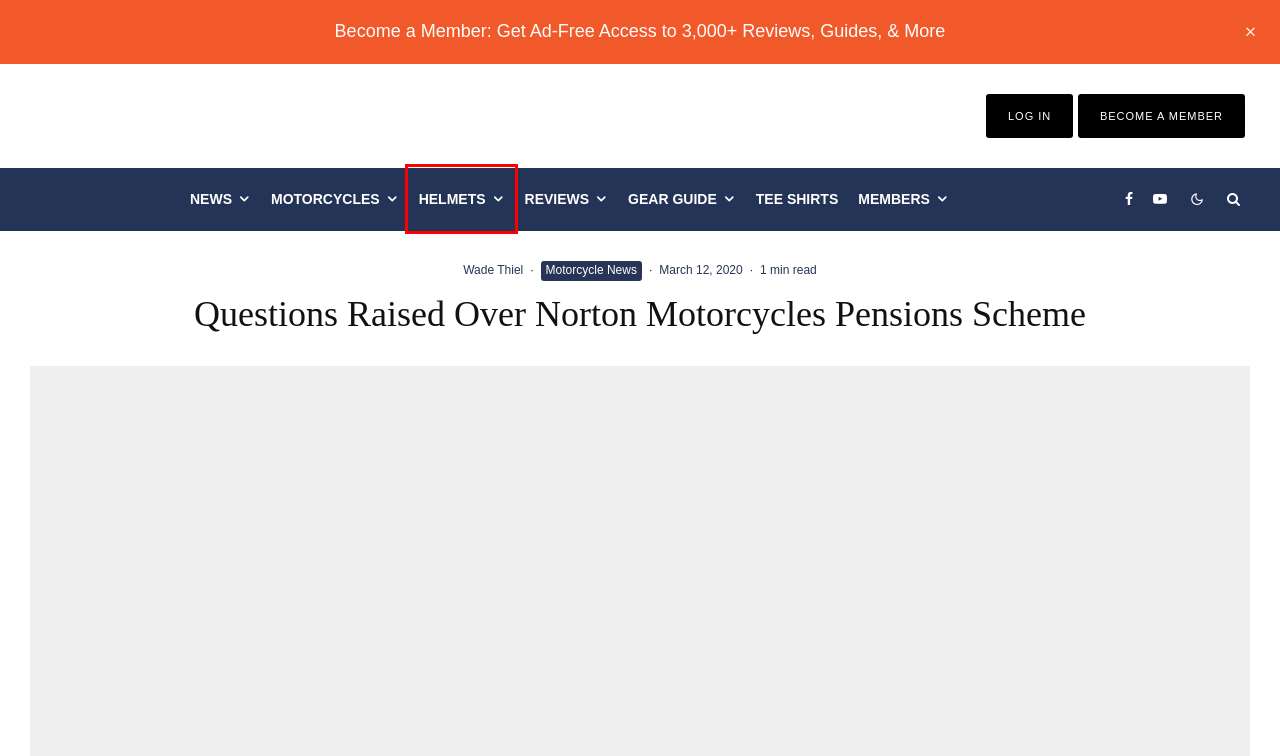Examine the screenshot of the webpage, which includes a red bounding box around an element. Choose the best matching webpage description for the page that will be displayed after clicking the element inside the red bounding box. Here are the candidates:
A. 2,500+ Hands-On Motorycle Riding Gear & Bike Reviews
B. Motorcycle Riding Gear Guide - Updated for 2023 - webBikeWorld
C. Wade Thiel, Author at webBikeWorld
D. Motorcycle Apparel & T-Shirt Designs– 100 Miles Per Hour
E. Motorcycle News - webBikeWorld
F. Motorcycle Research Hub - webBikeWorld
G. Become A Member - webBikeWorld
H. Motorcycle Helmet Buyer's Guide | webBikeWorld

H